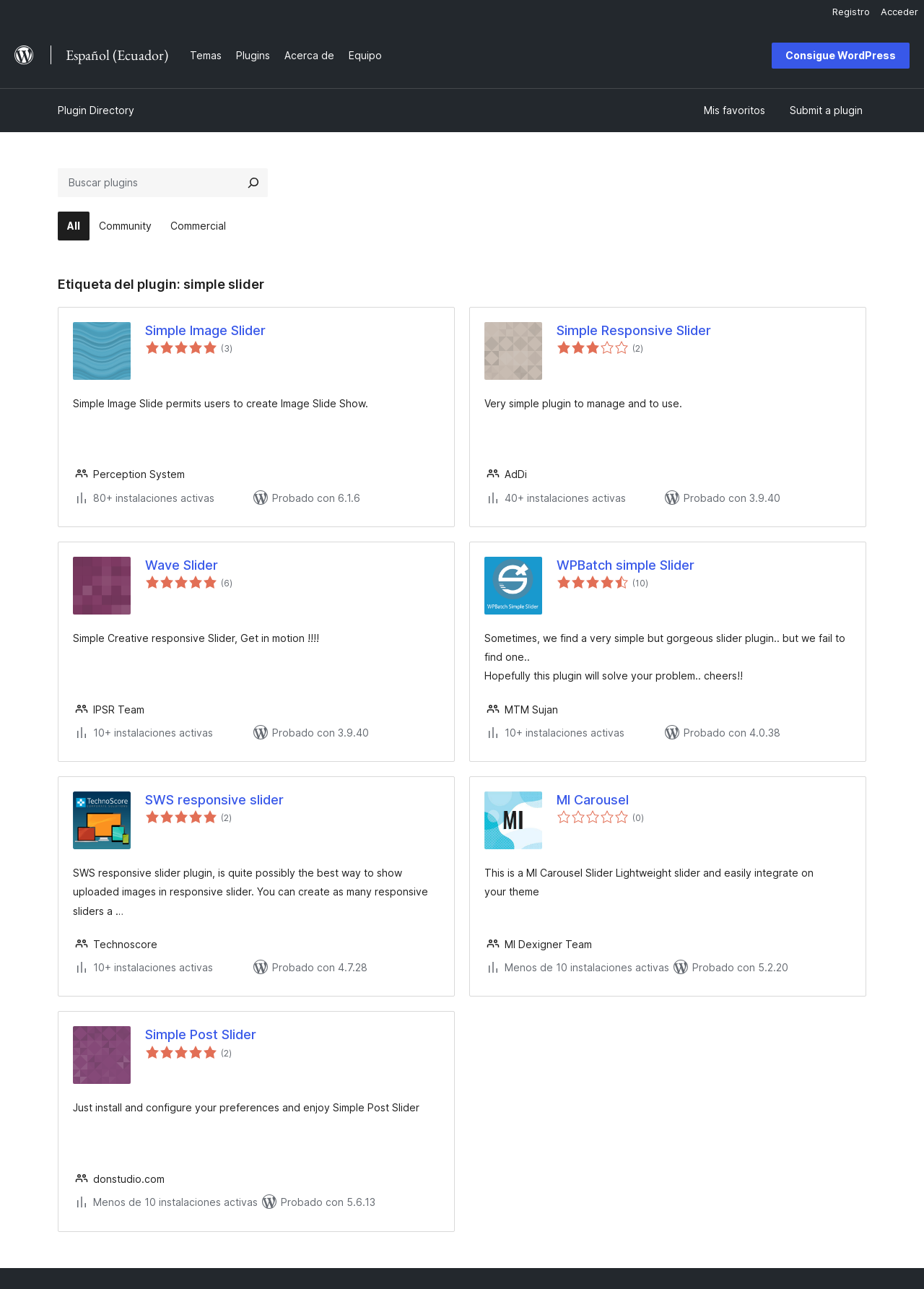Using the information from the screenshot, answer the following question thoroughly:
How many active installations does the WPBatch simple Slider plugin have?

I looked at the footer section of the WPBatch simple Slider plugin listing and saw that it has 10 or more active installations.